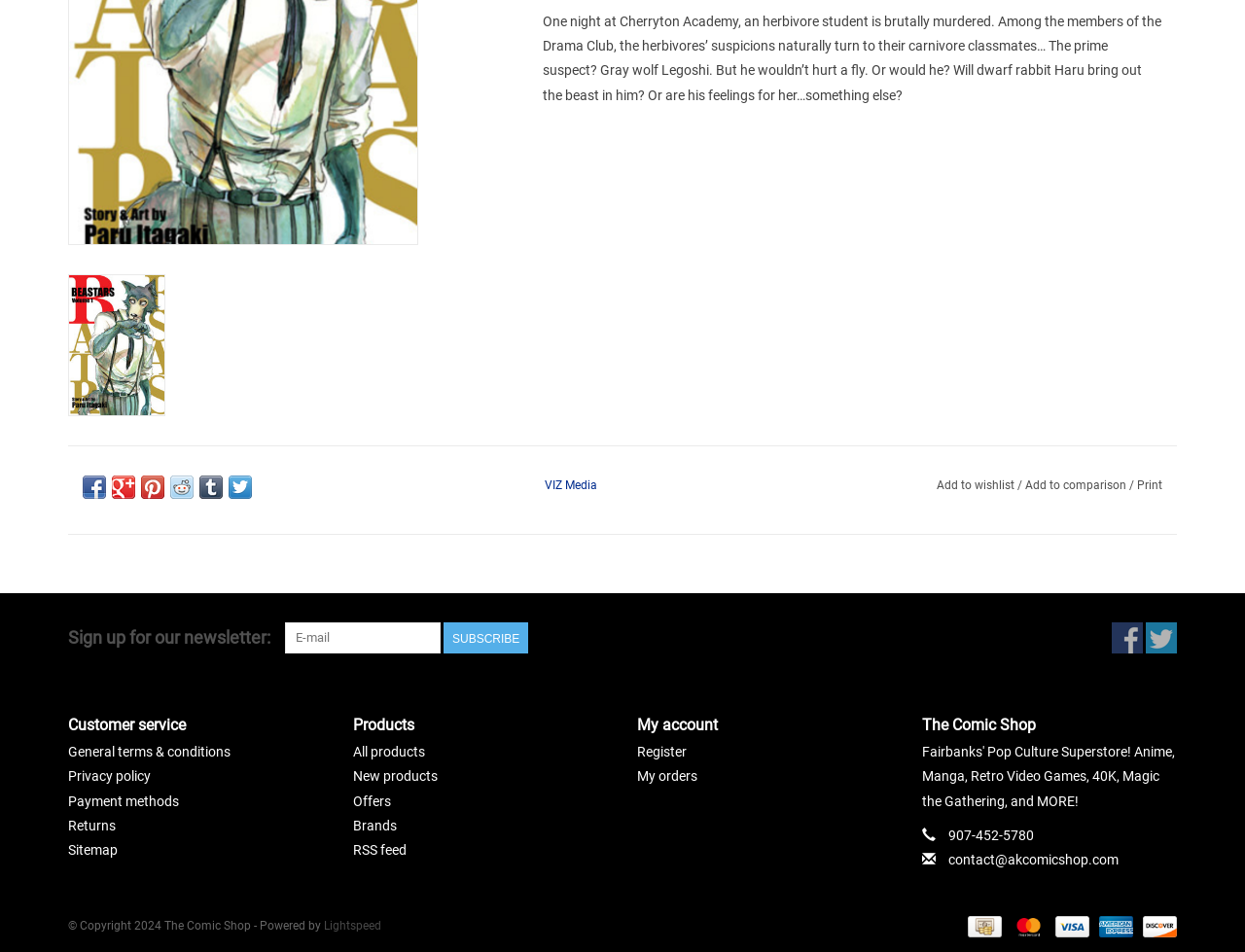Given the description Offers, predict the bounding box coordinates of the UI element. Ensure the coordinates are in the format (top-left x, top-left y, bottom-right x, bottom-right y) and all values are between 0 and 1.

[0.283, 0.833, 0.314, 0.849]